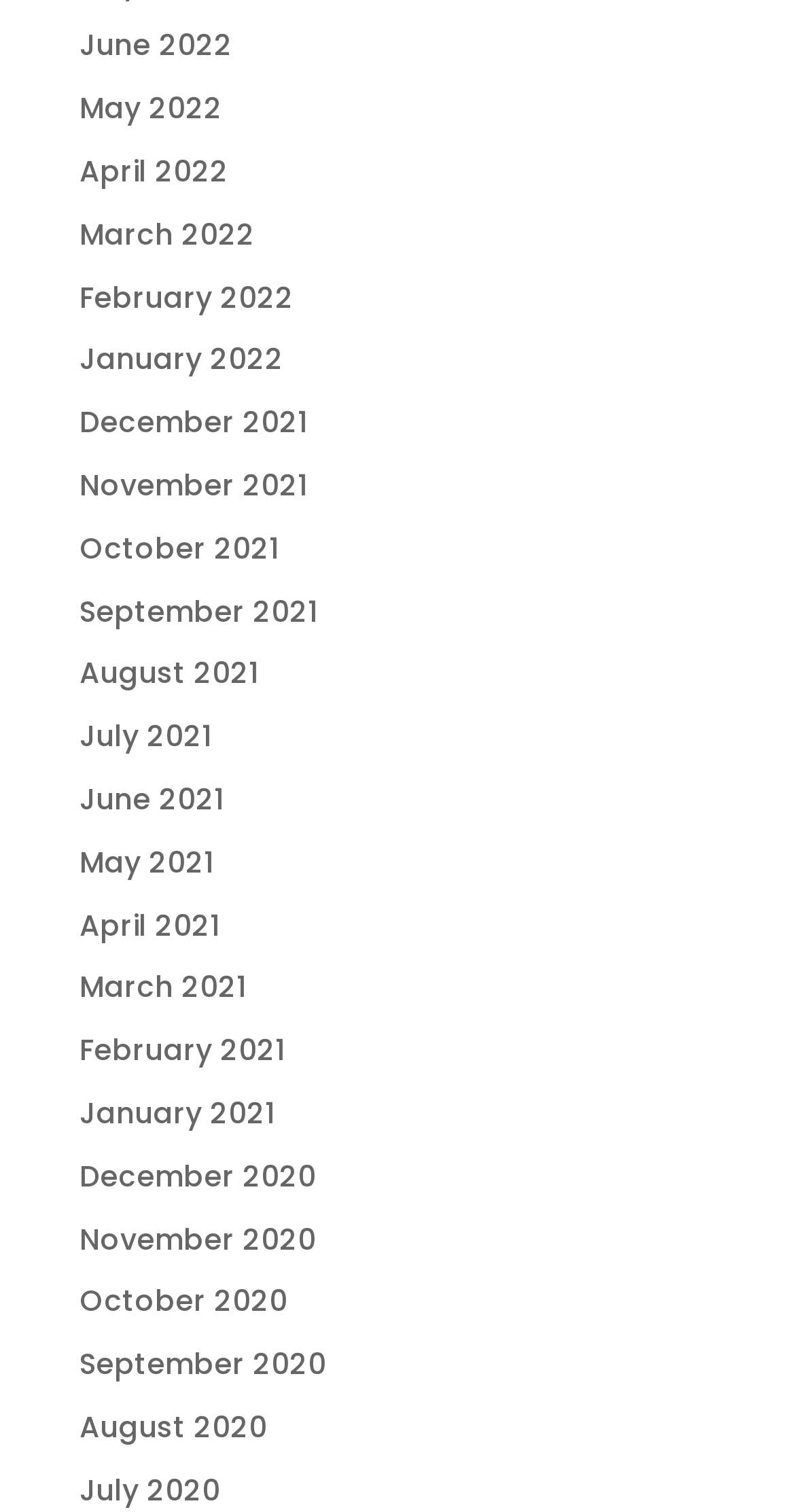Please mark the clickable region by giving the bounding box coordinates needed to complete this instruction: "view January 2022".

[0.1, 0.224, 0.356, 0.251]